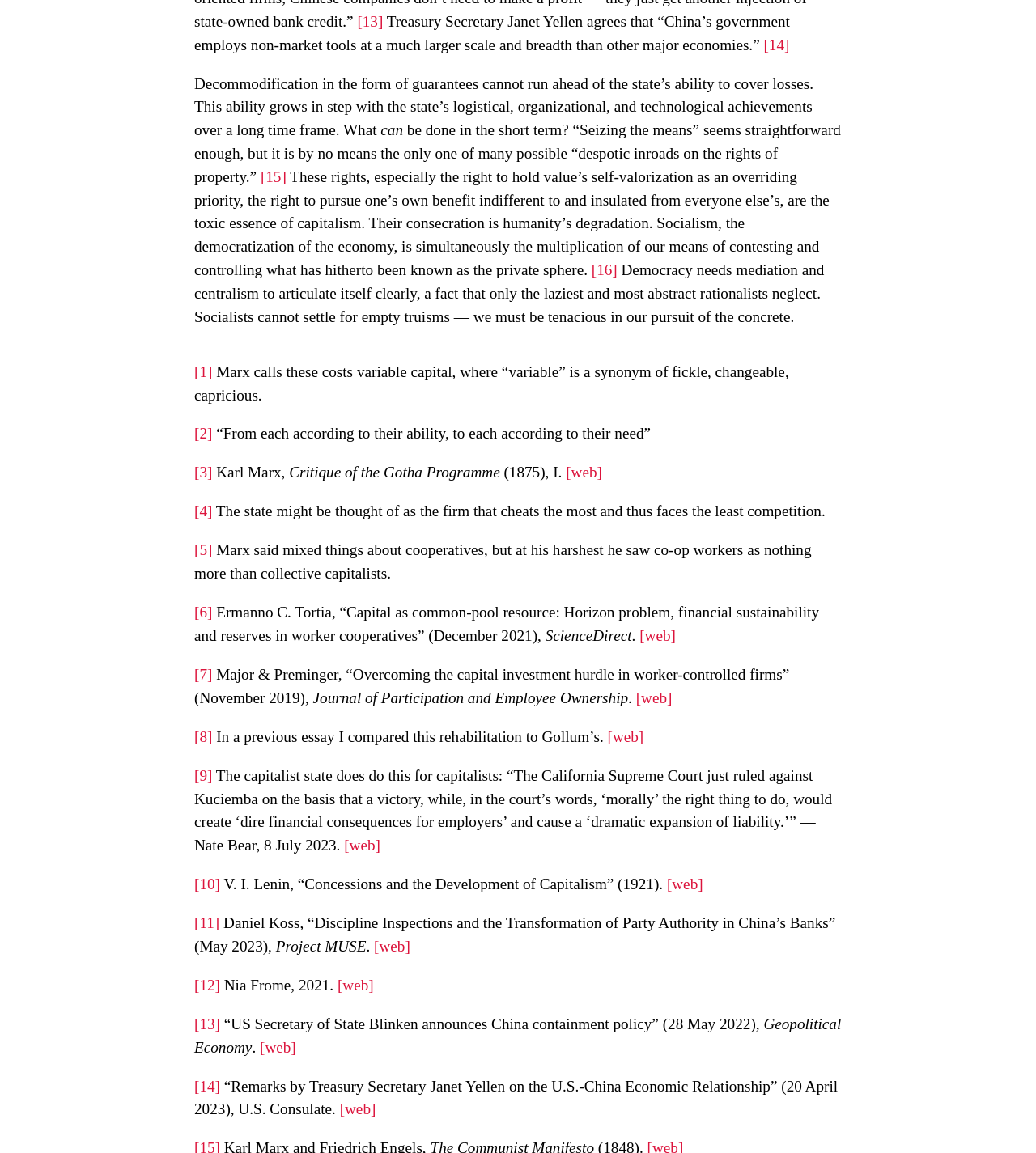Pinpoint the bounding box coordinates of the element to be clicked to execute the instruction: "Read the article about US Secretary of State Blinken announcing China containment policy".

[0.251, 0.901, 0.286, 0.916]